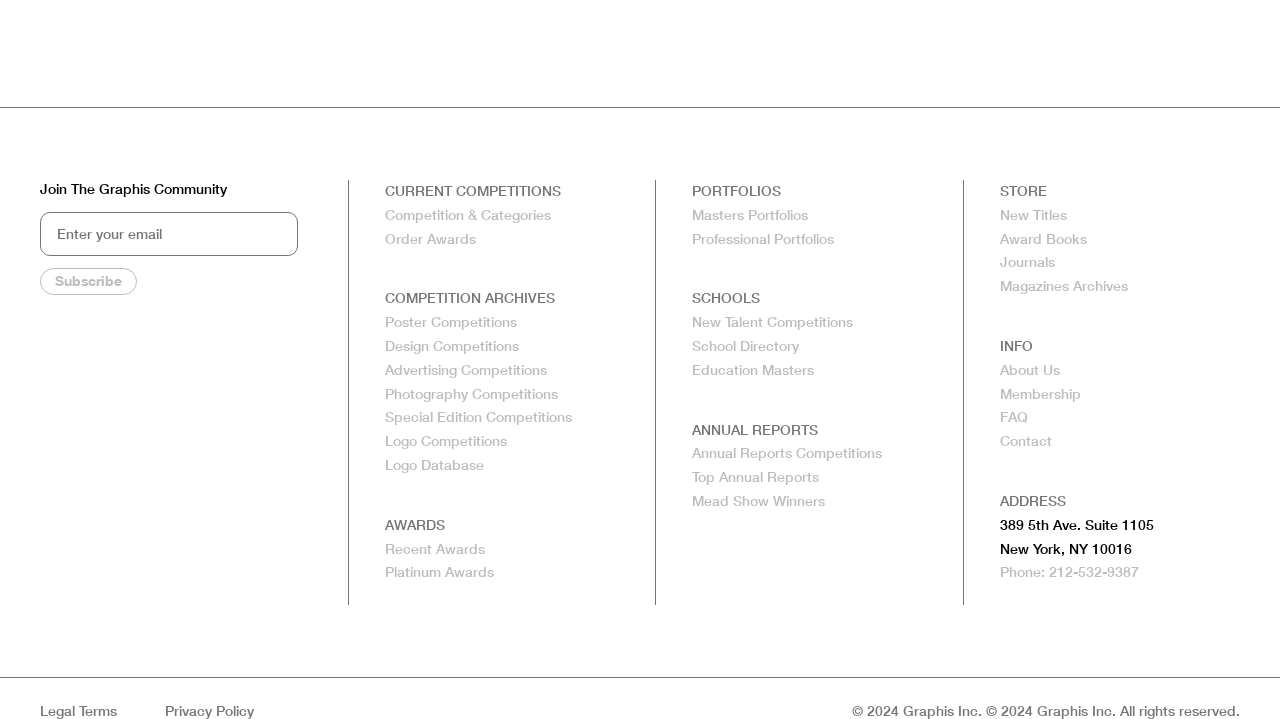Specify the bounding box coordinates for the region that must be clicked to perform the given instruction: "Explore design competitions".

[0.3, 0.469, 0.405, 0.494]